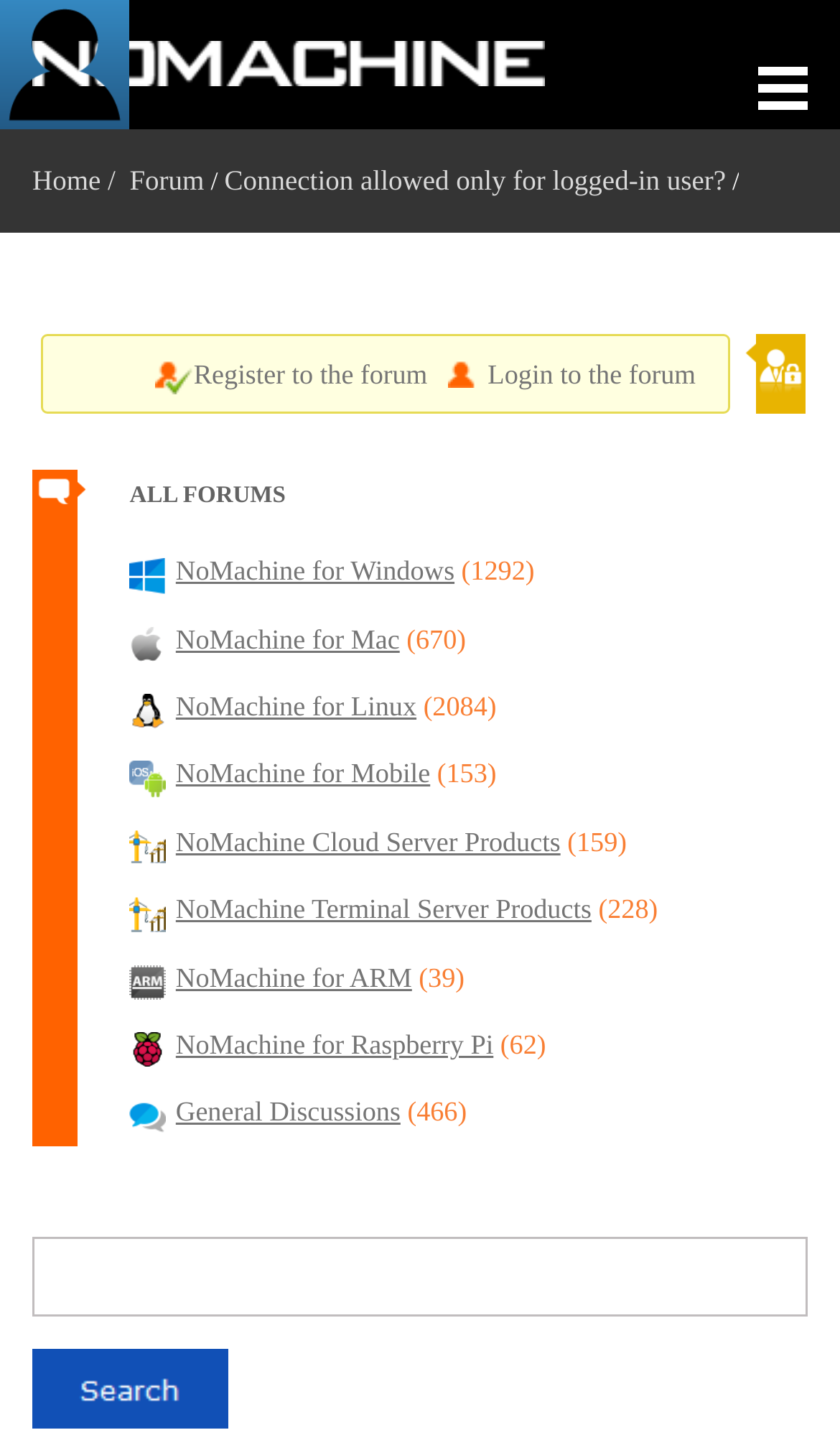Determine the bounding box coordinates of the region I should click to achieve the following instruction: "Click on the menu button". Ensure the bounding box coordinates are four float numbers between 0 and 1, i.e., [left, top, right, bottom].

None